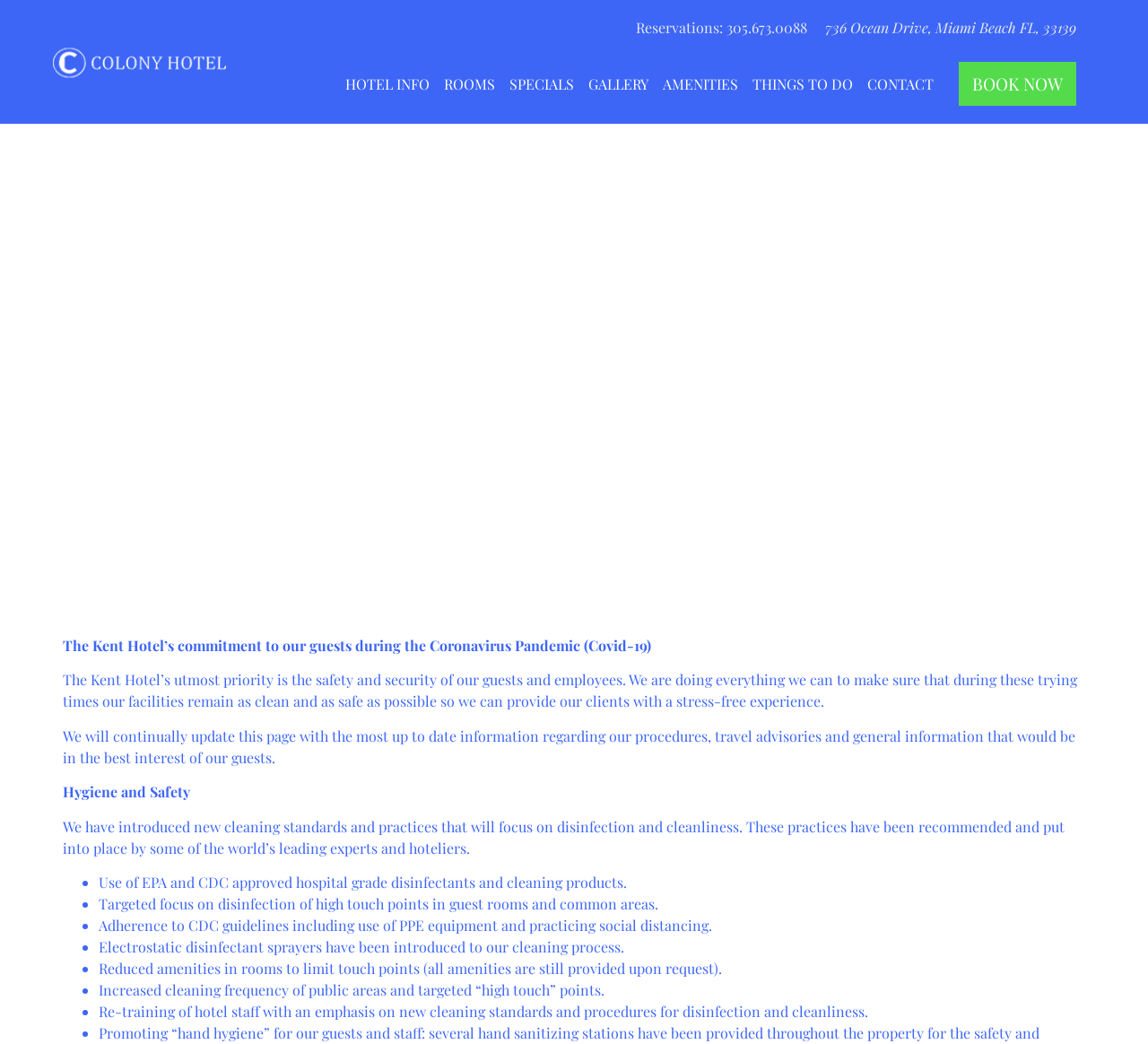Locate the bounding box coordinates of the element that should be clicked to execute the following instruction: "Call the reservation number".

[0.554, 0.017, 0.703, 0.035]